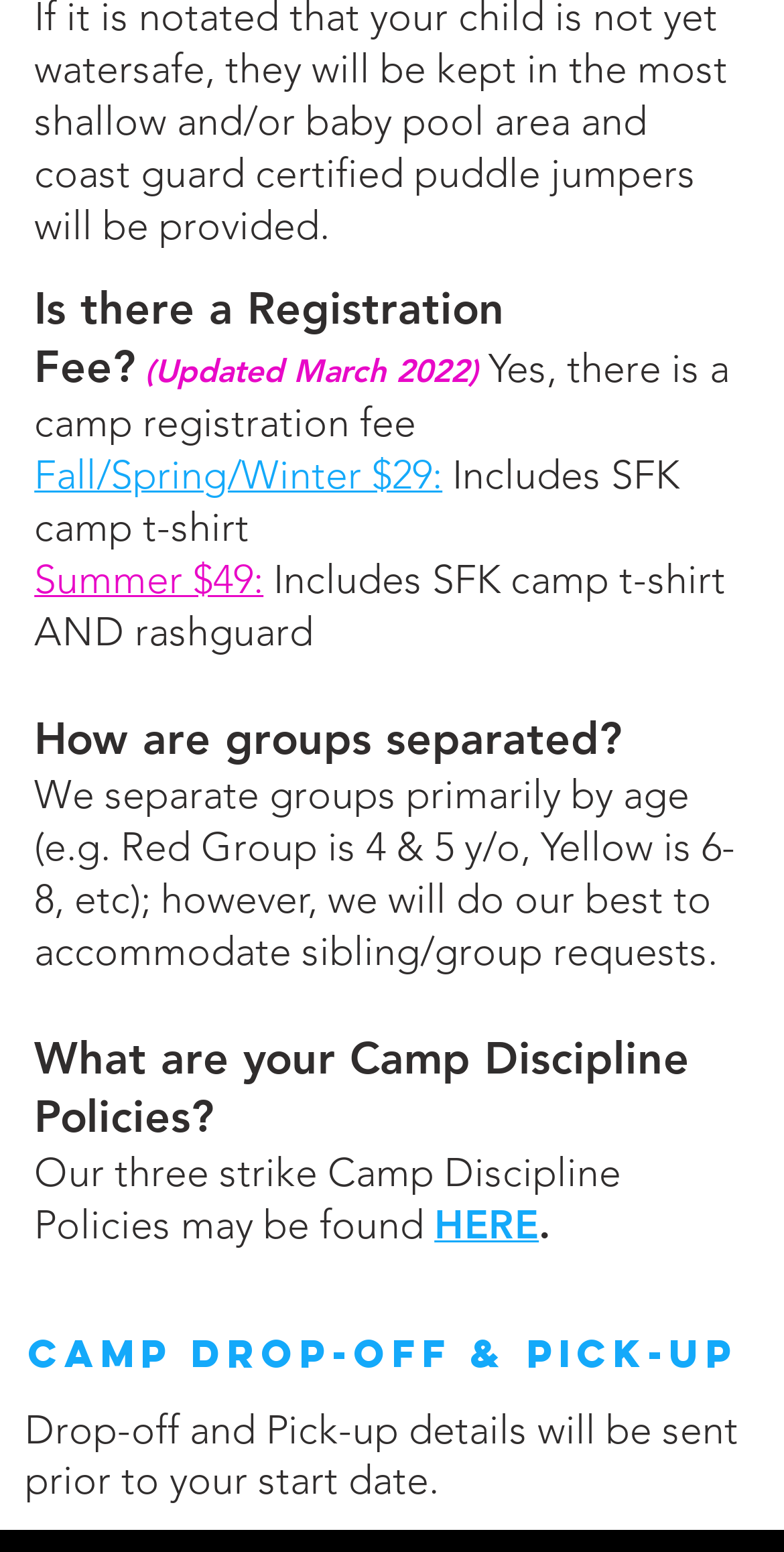For the given element description TEAM PAGE, determine the bounding box coordinates of the UI element. The coordinates should follow the format (top-left x, top-left y, bottom-right x, bottom-right y) and be within the range of 0 to 1.

[0.026, 0.741, 0.244, 0.763]